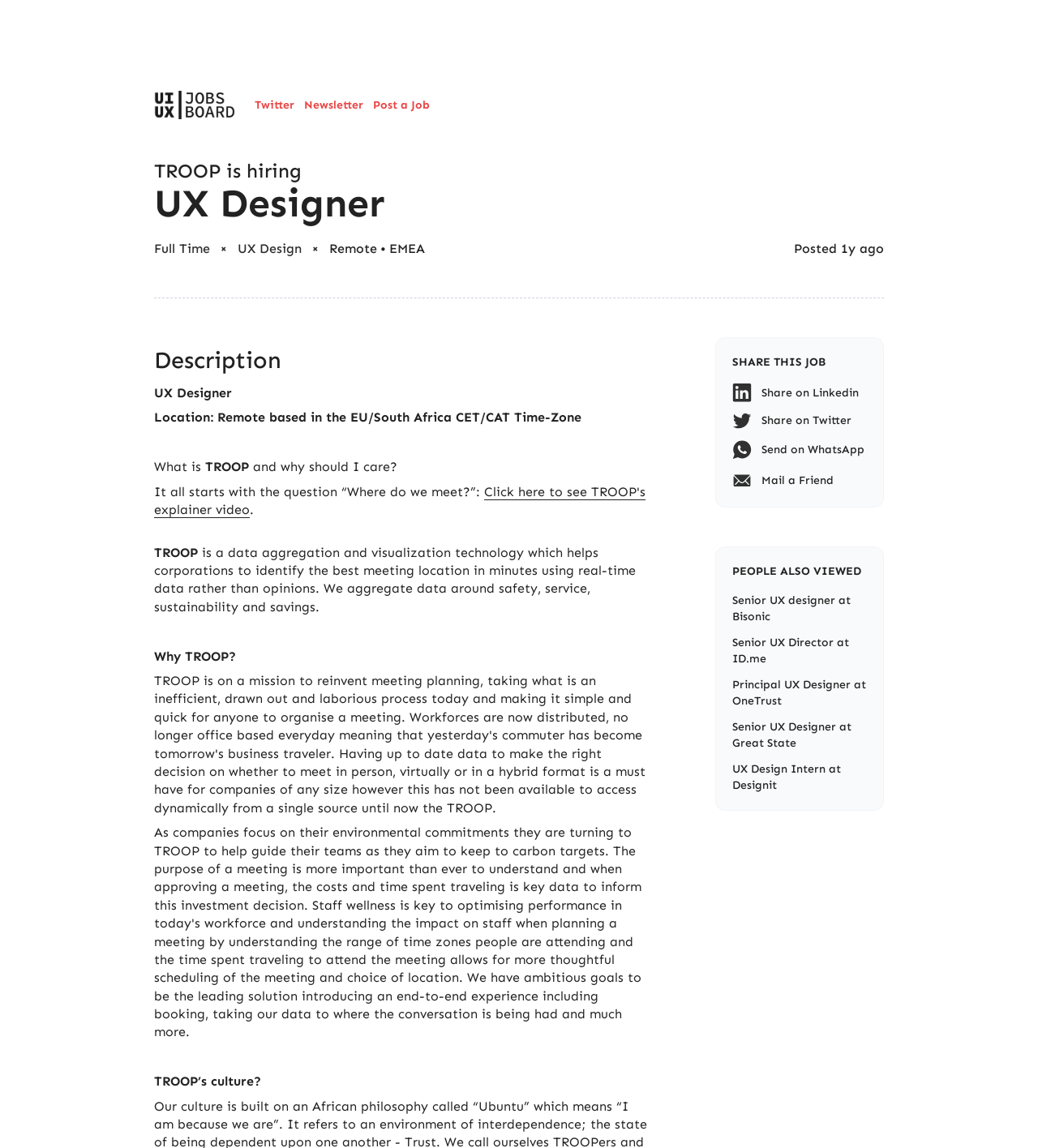Please find the bounding box coordinates of the clickable region needed to complete the following instruction: "View Senior UX designer job at Bisonic". The bounding box coordinates must consist of four float numbers between 0 and 1, i.e., [left, top, right, bottom].

[0.705, 0.516, 0.835, 0.545]